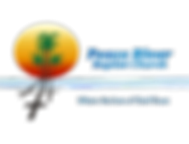Carefully examine the image and provide an in-depth answer to the question: What shape is represented in the logo?

The question asks about the shape represented in the logo of the Peace River Baptist Church. The caption describes the logo as having a graphical representation of a balloon or similar shape, hence the answer is balloon.